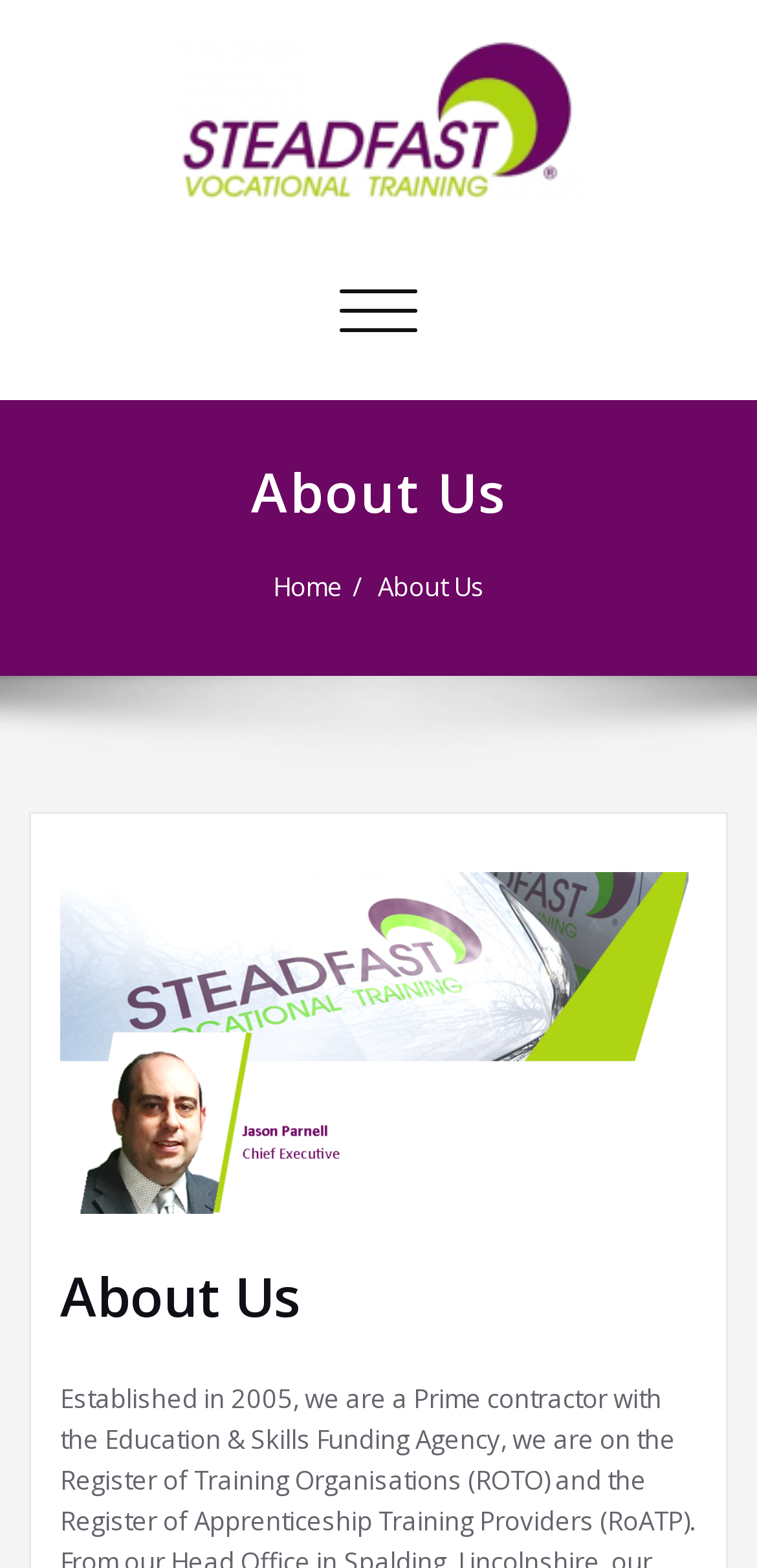What is the name of the organization?
Provide a thorough and detailed answer to the question.

The name of the organization can be found in the top-left corner of the webpage, where the logo is located. The text 'Steadfast Training Courses' is written next to the logo, indicating that it is the name of the organization.